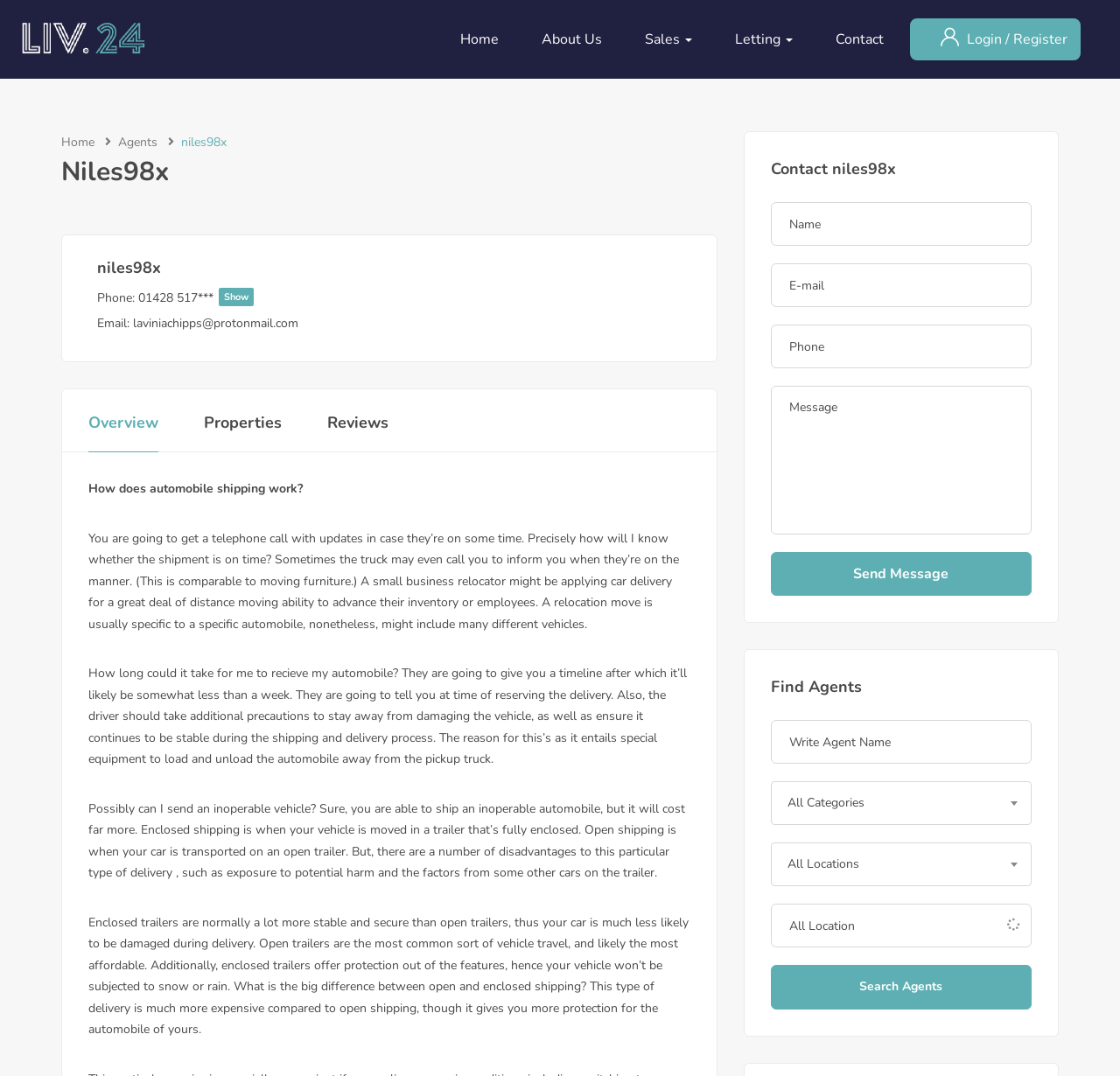Kindly determine the bounding box coordinates of the area that needs to be clicked to fulfill this instruction: "Click on the Send Message button".

[0.688, 0.513, 0.921, 0.554]